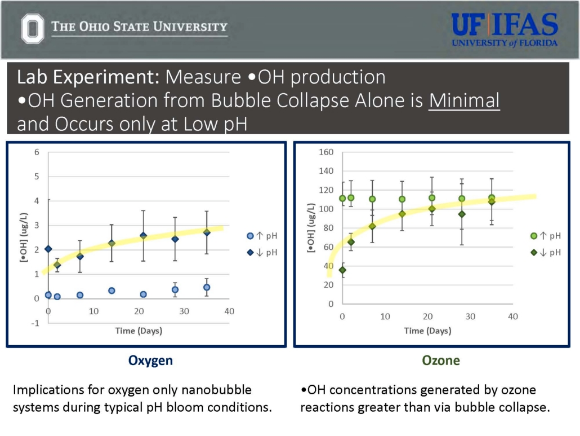What is the purpose of the comparative analysis?
Please provide a single word or phrase as the answer based on the screenshot.

Environmental conditions